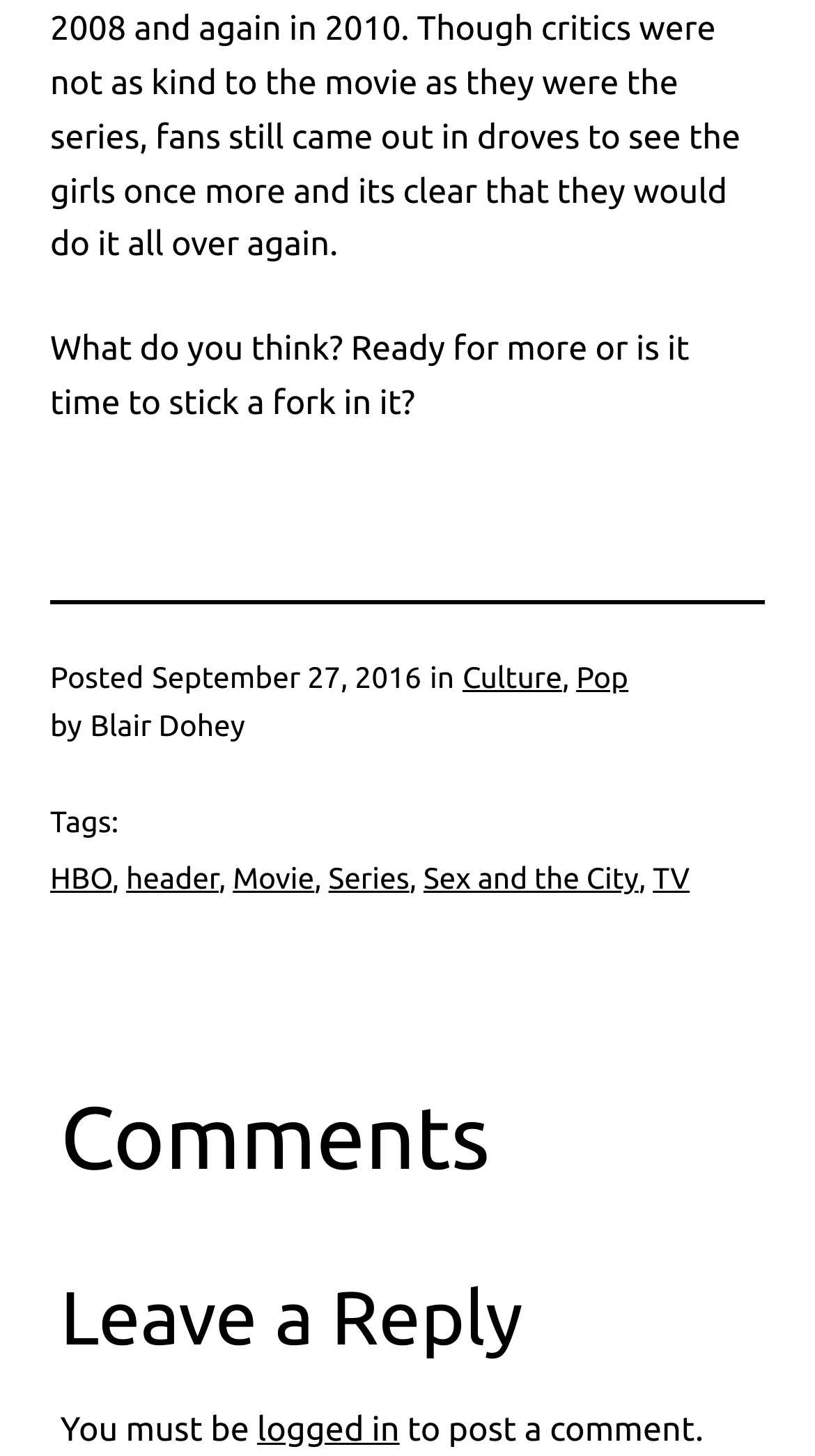Find the bounding box of the UI element described as: "Sex and the City". The bounding box coordinates should be given as four float values between 0 and 1, i.e., [left, top, right, bottom].

[0.52, 0.591, 0.784, 0.614]